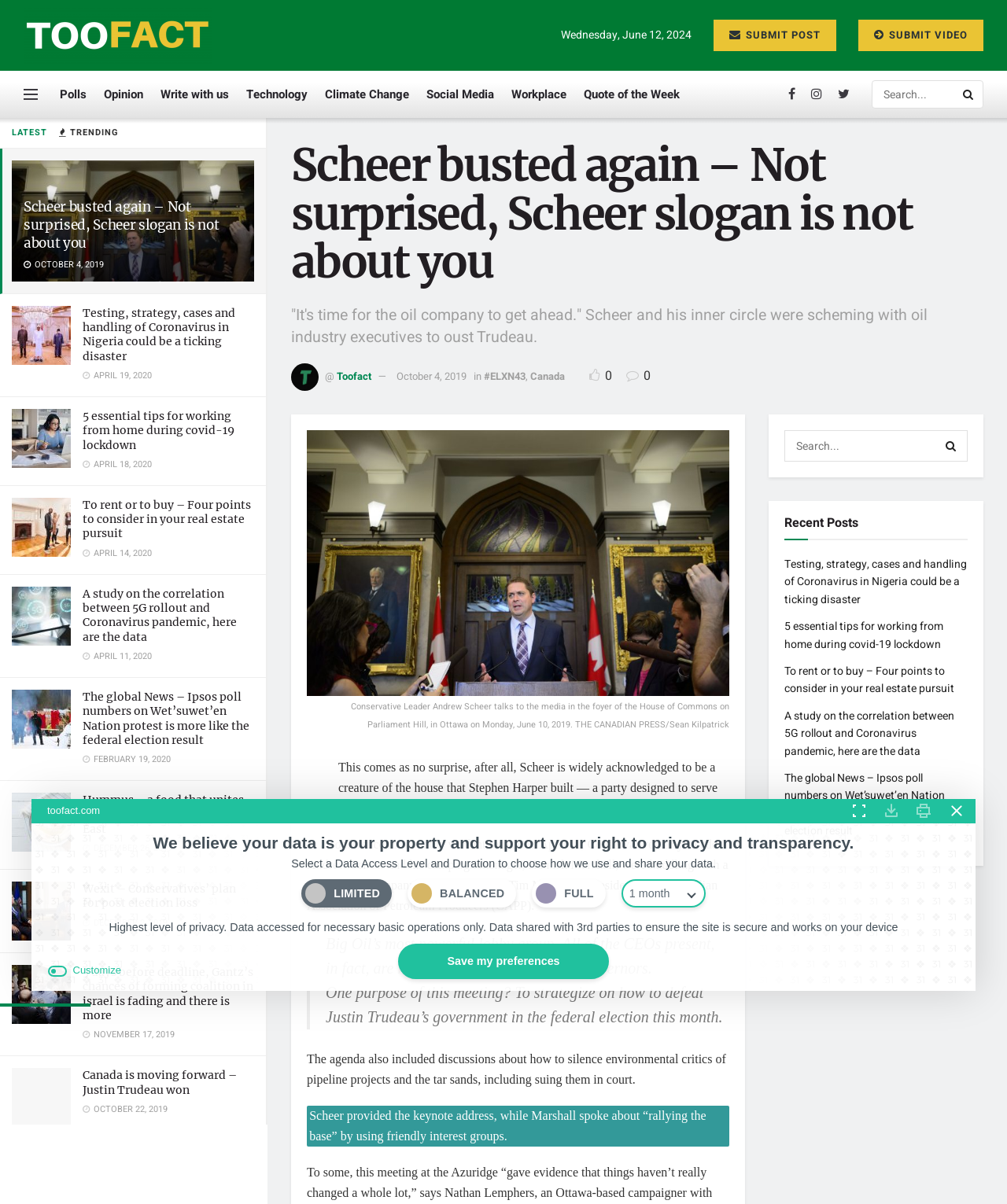Create a detailed narrative describing the layout and content of the webpage.

This webpage appears to be a news article or blog post with a focus on Canadian politics. At the top of the page, there are two static text elements, "LATEST" and "TRENDING", which suggest that the page is a news feed or aggregator.

Below these elements, there is a large section dedicated to a single article, "Scheer busted again – Not surprised, Scheer slogan is not about you". This section includes a heading, a brief summary or introduction, and several links to related articles or topics. The article appears to be about Canadian politician Andrew Scheer and his connections to the oil industry.

To the right of this section, there is a column of links to other articles or topics, including "Nigeria presidential coronavirus Task force on Covid-19", "Working from home", and "Wetsuweten Gate Disassemble". These links are accompanied by images and appear to be summaries or teasers for other news articles.

Further down the page, there are several more sections of links to articles or topics, including "Prime minster Justin Trudeau and Premier Jason Kenney", "Benny Gantz with reporters", and "Israel’s Prime Minister Netanyahu fails to form government, Gantz’s turn". These sections are interspersed with static text elements displaying dates, such as "OCTOBER 4, 2019" and "APRIL 19, 2020".

At the very top of the page, there is a link to "Toofact", which appears to be the name of the website or publication. There are also several links to categories or topics, such as "Polls", "Opinion", and "Technology", which suggest that the website is a news aggregator or portal.

In the bottom right corner of the page, there is a search bar with a placeholder text "Search..." and a search button.